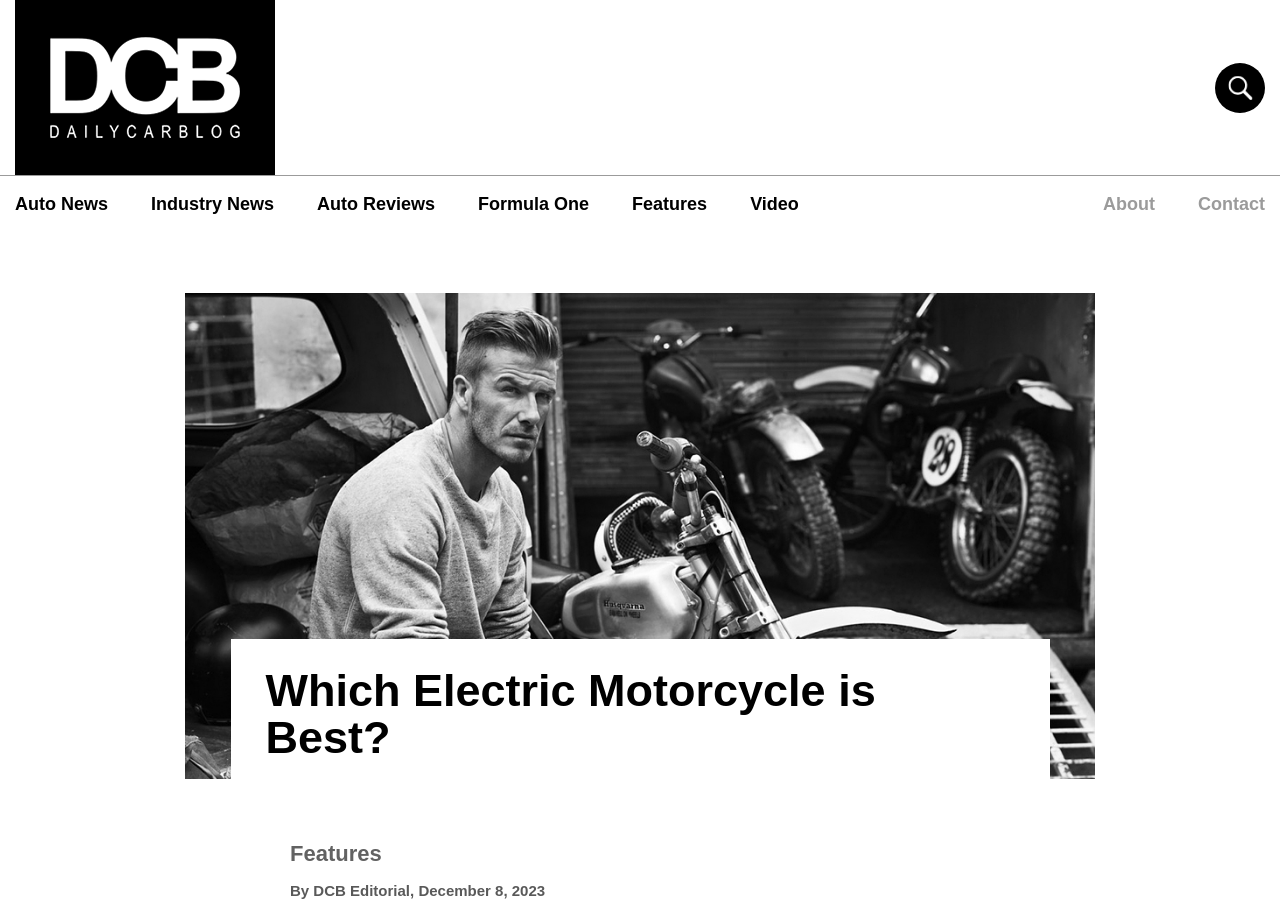Can you find the bounding box coordinates for the element that needs to be clicked to execute this instruction: "read the article about Which Electric Motorcycle is Best"? The coordinates should be given as four float numbers between 0 and 1, i.e., [left, top, right, bottom].

[0.207, 0.735, 0.684, 0.844]